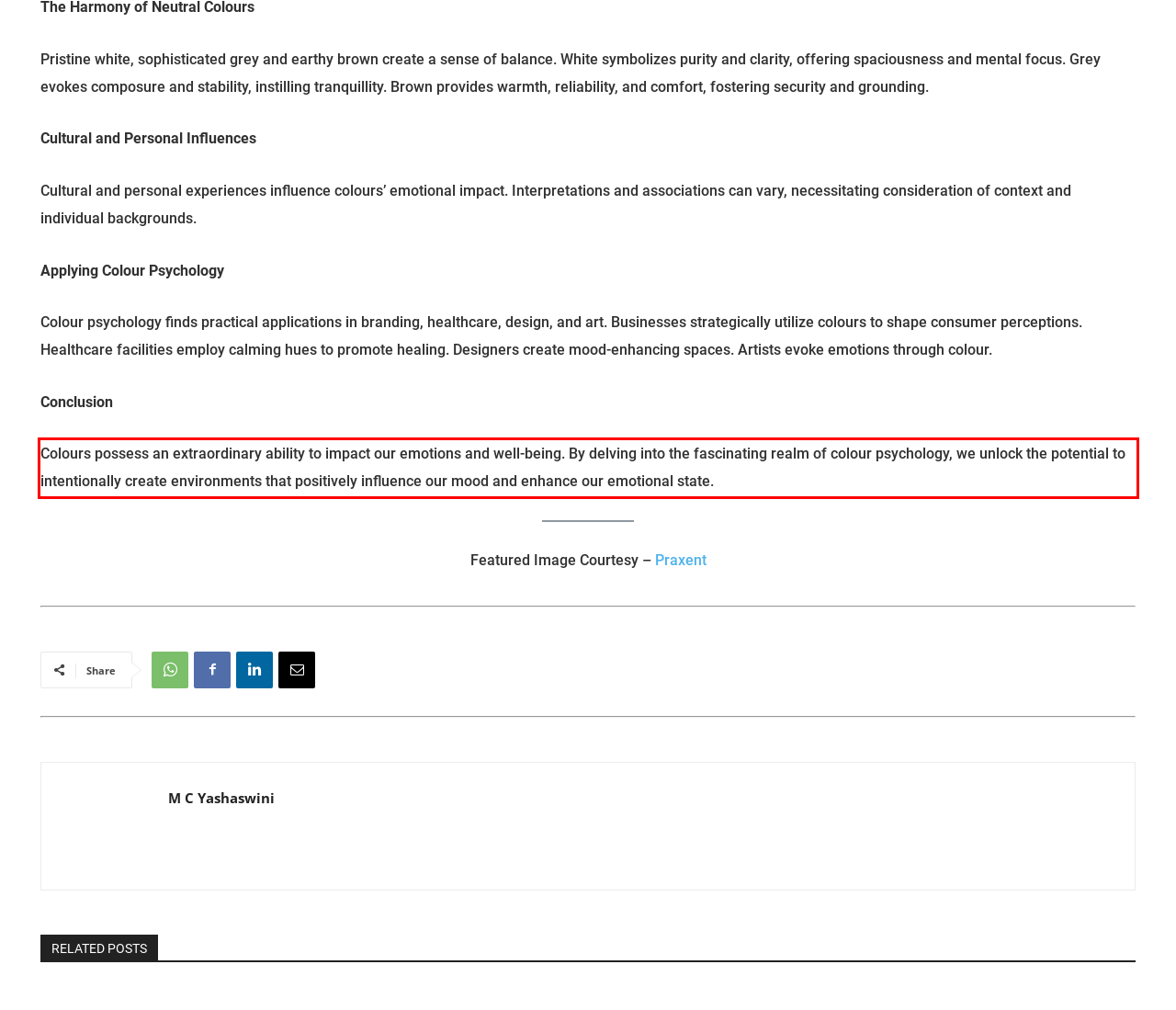Please analyze the provided webpage screenshot and perform OCR to extract the text content from the red rectangle bounding box.

Colours possess an extraordinary ability to impact our emotions and well-being. By delving into the fascinating realm of colour psychology, we unlock the potential to intentionally create environments that positively influence our mood and enhance our emotional state.